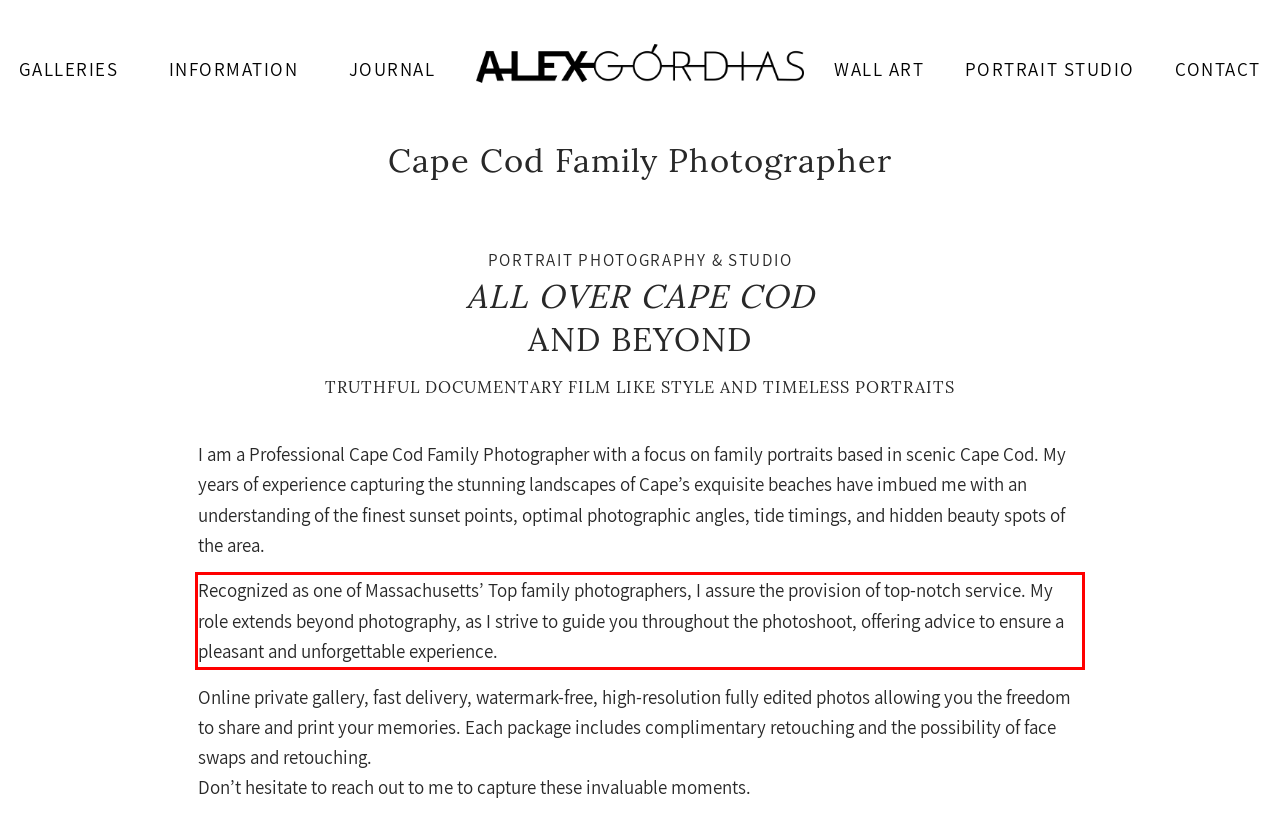Analyze the webpage screenshot and use OCR to recognize the text content in the red bounding box.

Recognized as one of Massachusetts’ Top family photographers, I assure the provision of top-notch service. My role extends beyond photography, as I strive to guide you throughout the photoshoot, offering advice to ensure a pleasant and unforgettable experience.